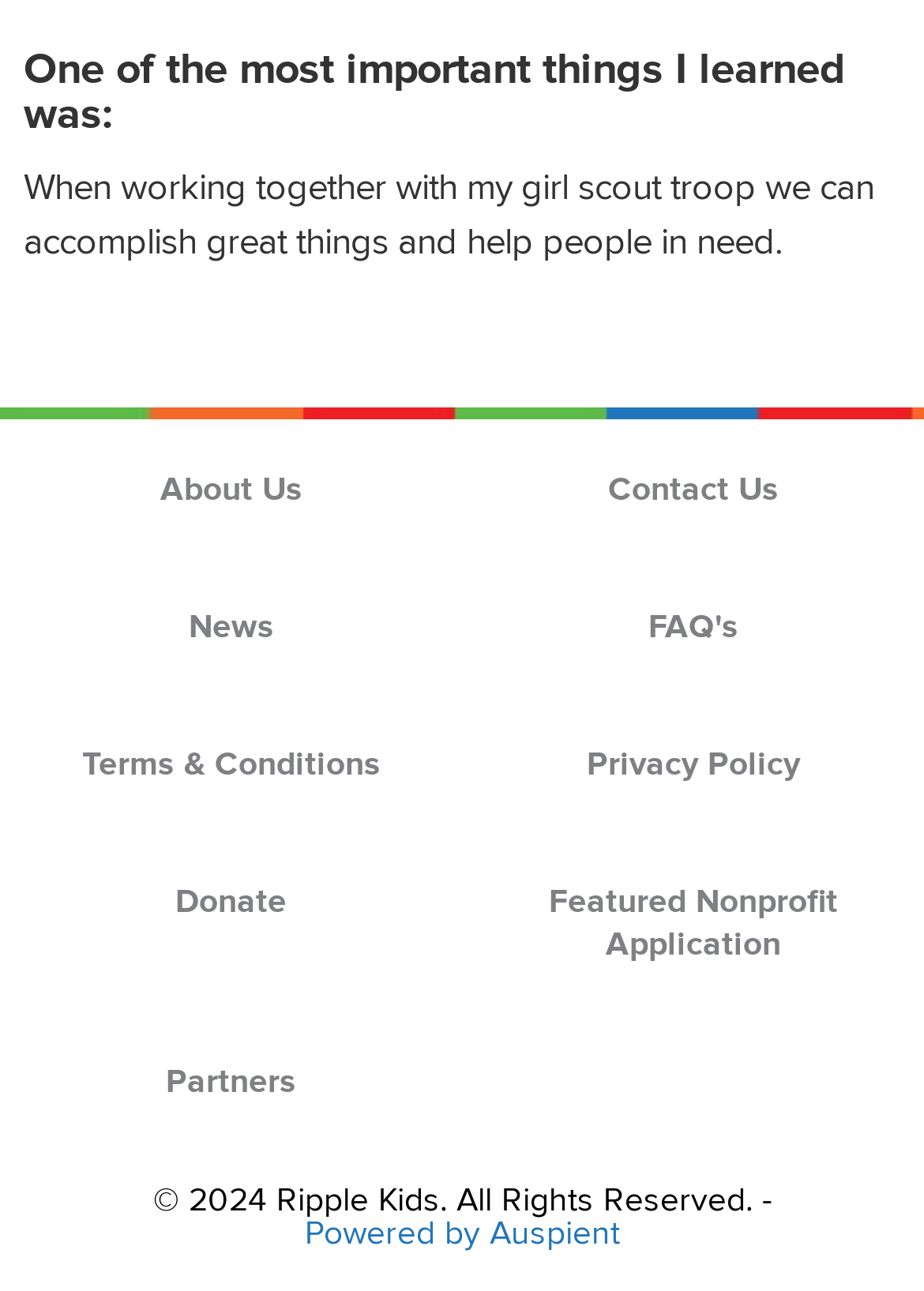Please locate the bounding box coordinates of the element that should be clicked to achieve the given instruction: "learn about the organization".

[0.173, 0.363, 0.327, 0.394]